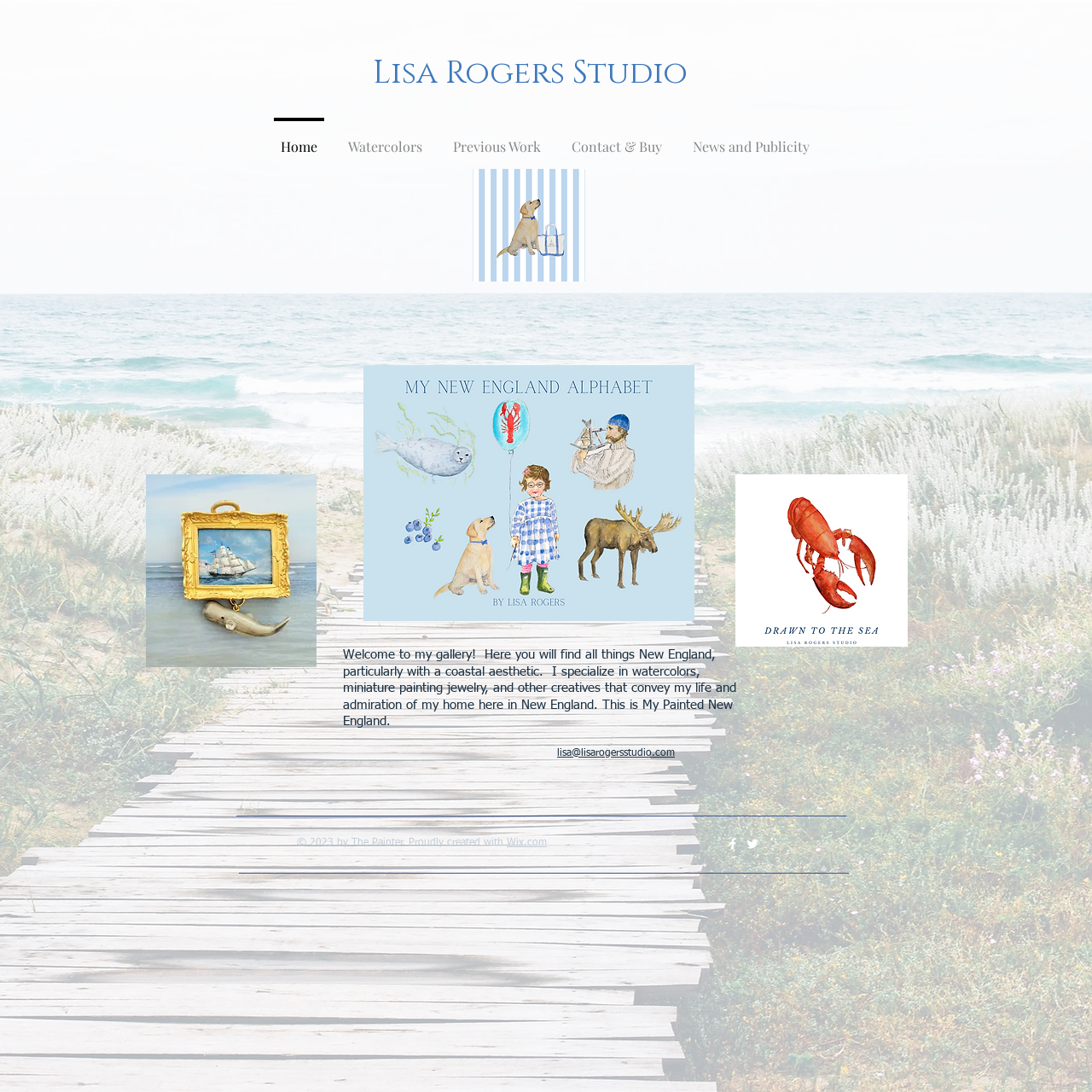With reference to the image, please provide a detailed answer to the following question: How can you contact Lisa Rogers Studio?

The link element with the text 'lisa@lisarogersstudio.com' suggests that you can contact Lisa Rogers Studio via email.